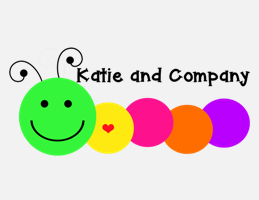Please examine the image and answer the question with a detailed explanation:
What type of font is used for the text 'Katie and Company'?

The caption states that the text 'Katie and Company' is displayed in a fun, bold font, which suggests that the font style is playful and attention-grabbing.